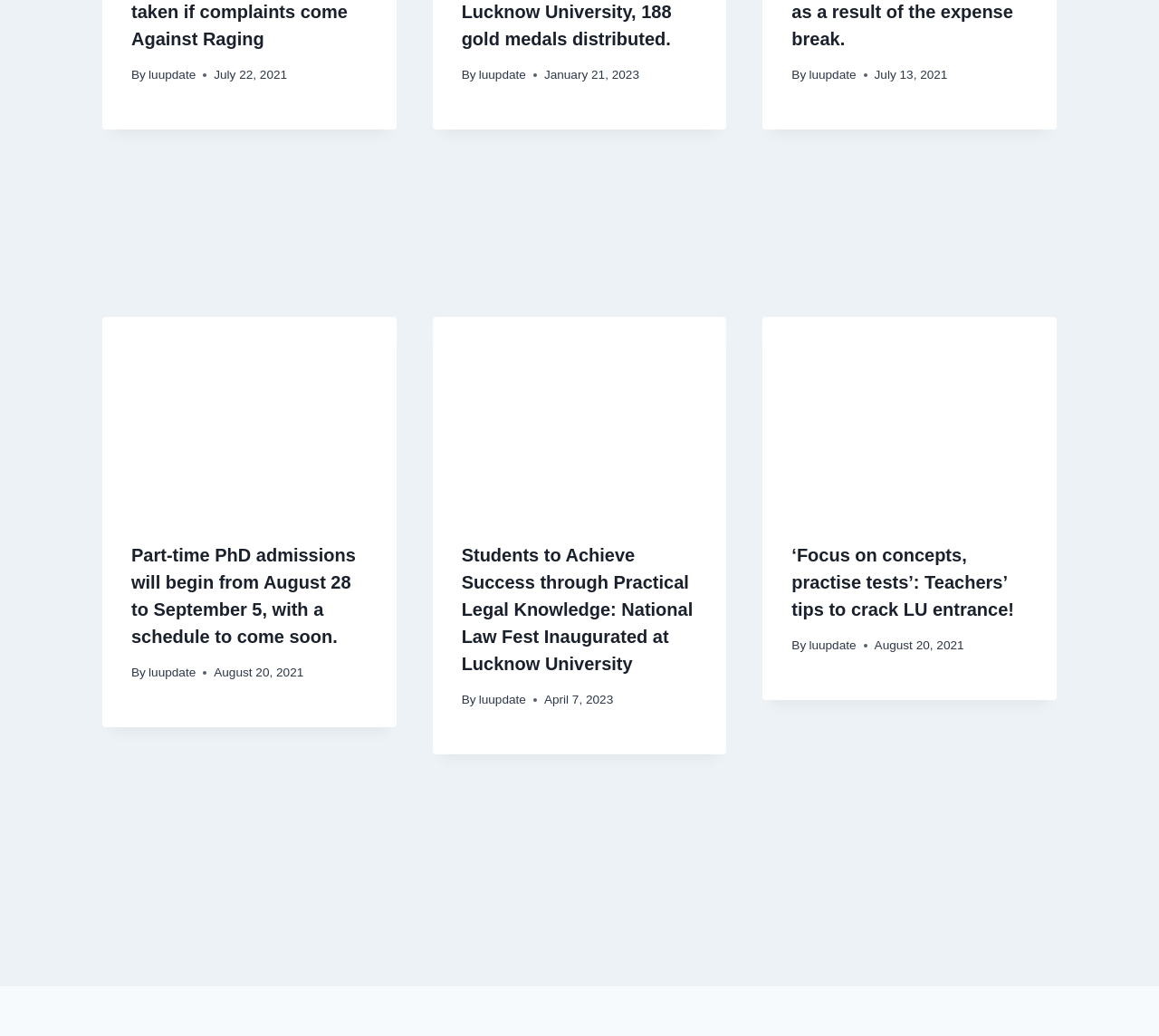Answer succinctly with a single word or phrase:
Who is the author of the second article?

luupdate